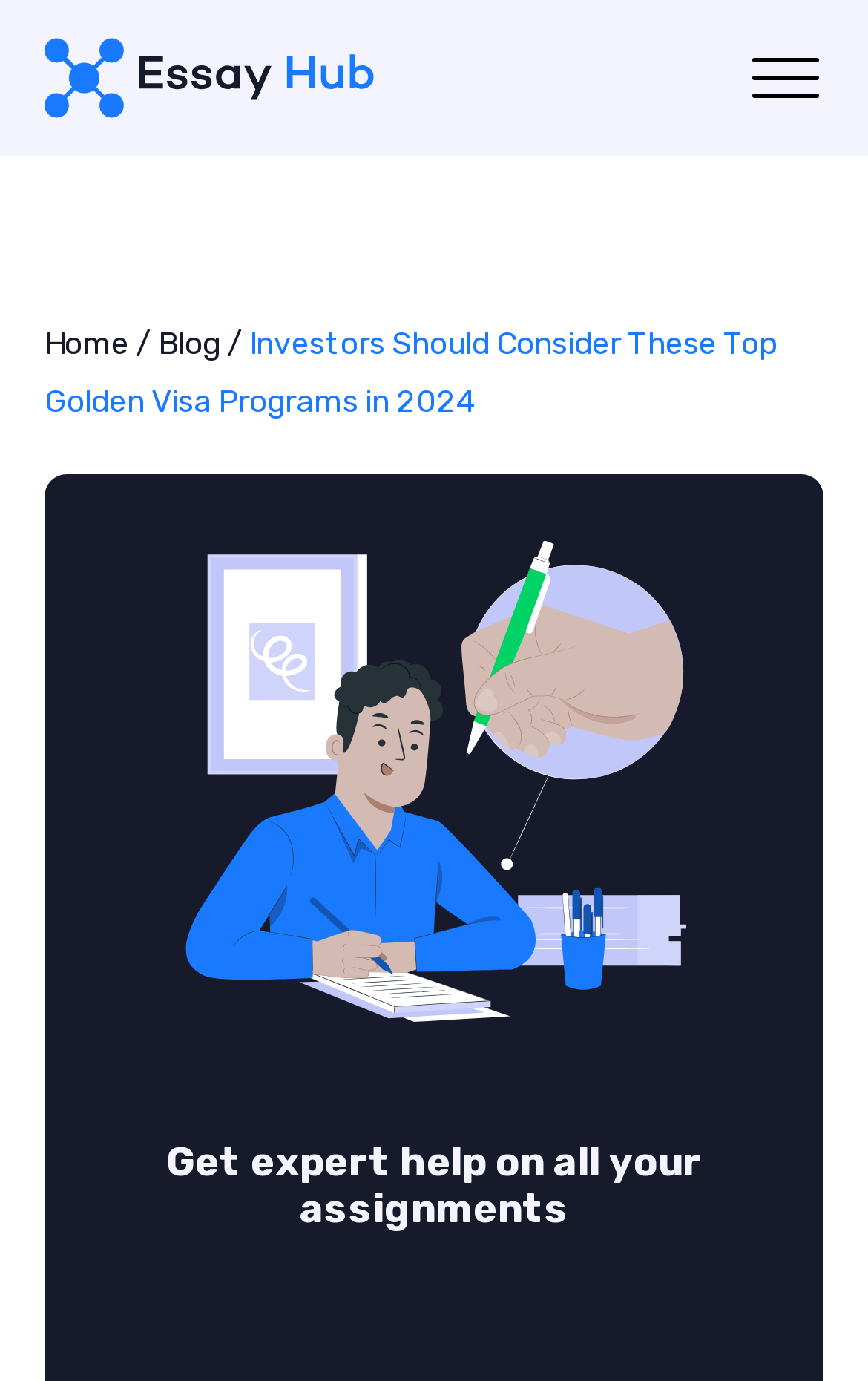Convey a detailed summary of the webpage, mentioning all key elements.

The webpage appears to be a blog post titled "Investors Should Consider These Top Golden Visa Programs in 2024" on a website called "User's blog". At the top left corner, there is a link to "EssayHub" accompanied by a small image. Next to it, there are three links: "Home", a separator, and "Blog". 

Below these links, the main title of the blog post is displayed prominently. Further down, there is a large image that takes up most of the width of the page. 

At the bottom of the page, there is a heading that reads "Get expert help on all your assignments", which seems to be an advertisement or a call-to-action for the website's services.